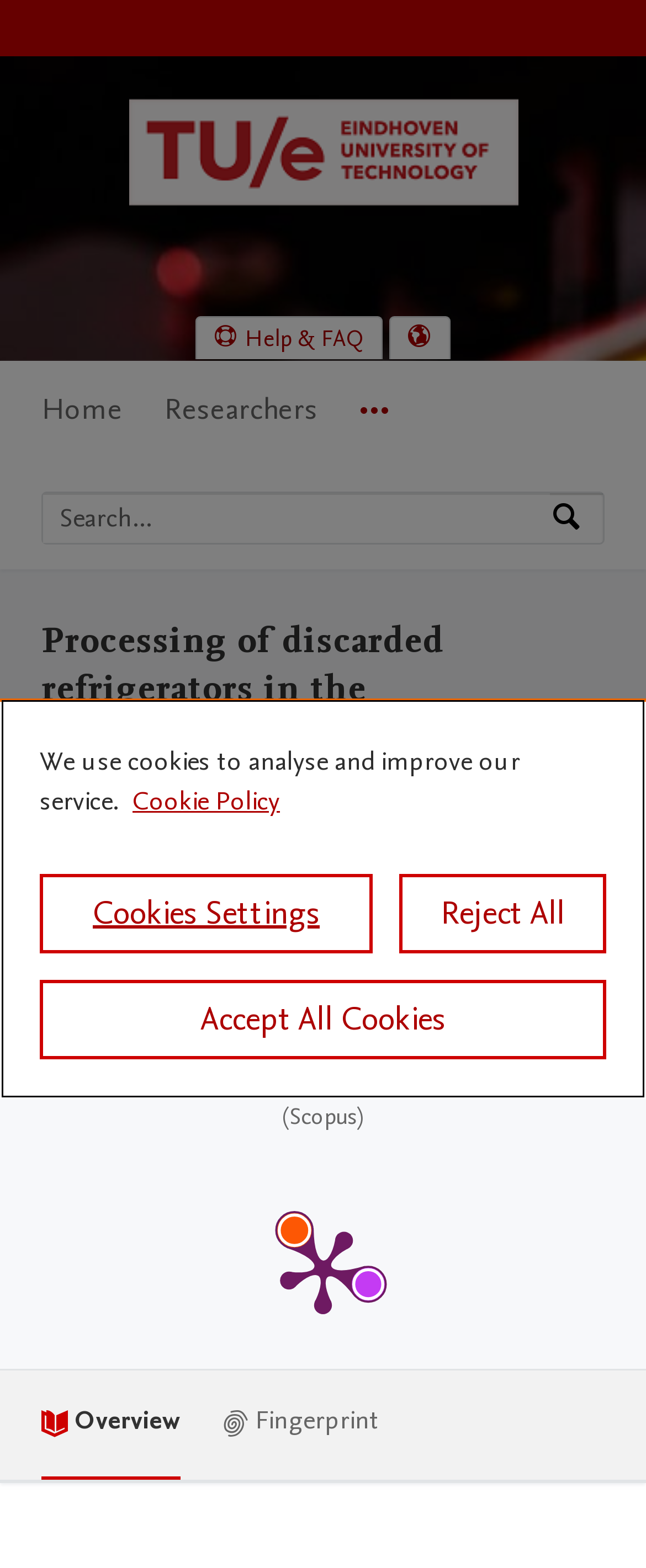Create a full and detailed caption for the entire webpage.

The webpage is about the research on "Processing of discarded refrigerators in the Netherlands" from Eindhoven University of Technology. At the top, there are three "Skip to" links, followed by the university's logo and a navigation menu with links to "Home", "Researchers", and "More navigation options". 

On the top right, there are links to "Help & FAQ" and a language selection button. Below the navigation menu, there is a search bar with a placeholder text "Search by expertise, name or affiliation" and a search button.

The main content of the page is divided into sections. The first section has a heading "Processing of discarded refrigerators in the Netherlands" and lists the authors, including "M.L.M. Stoop" and "A.J.D. Lambert", with a description of the research output as a "Contribution to journal" and an "Article". 

Below this section, there is a "Publication metrics section" with links to "Source: Scopus: 11" and "PlumX Metrics Detail Page", which includes an image. This section also displays "Citations (Scopus)" and has a menu with options "Overview" and "Fingerprint".

At the bottom of the page, there is a "Cookie banner" with a privacy alert dialog that explains the use of cookies and provides links to "More information about your privacy" and "Cookie Policy". The dialog also has buttons to "Cookies Settings", "Reject All", and "Accept All Cookies".